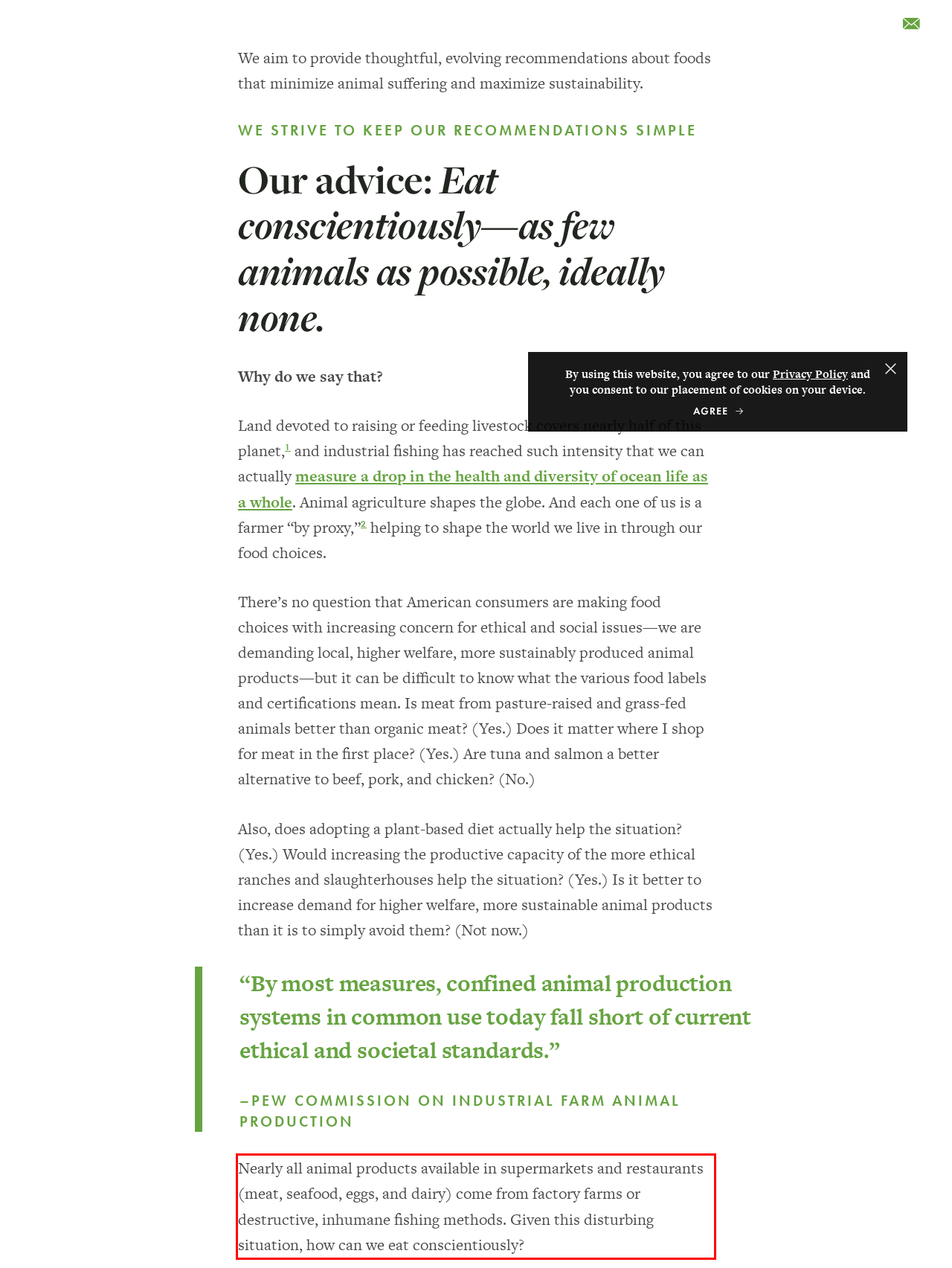Given a screenshot of a webpage with a red bounding box, please identify and retrieve the text inside the red rectangle.

Nearly all animal products available in supermarkets and restaurants (meat, seafood, eggs, and dairy) come from factory farms or destructive, inhumane fishing methods. Given this disturbing situation, how can we eat conscientiously?